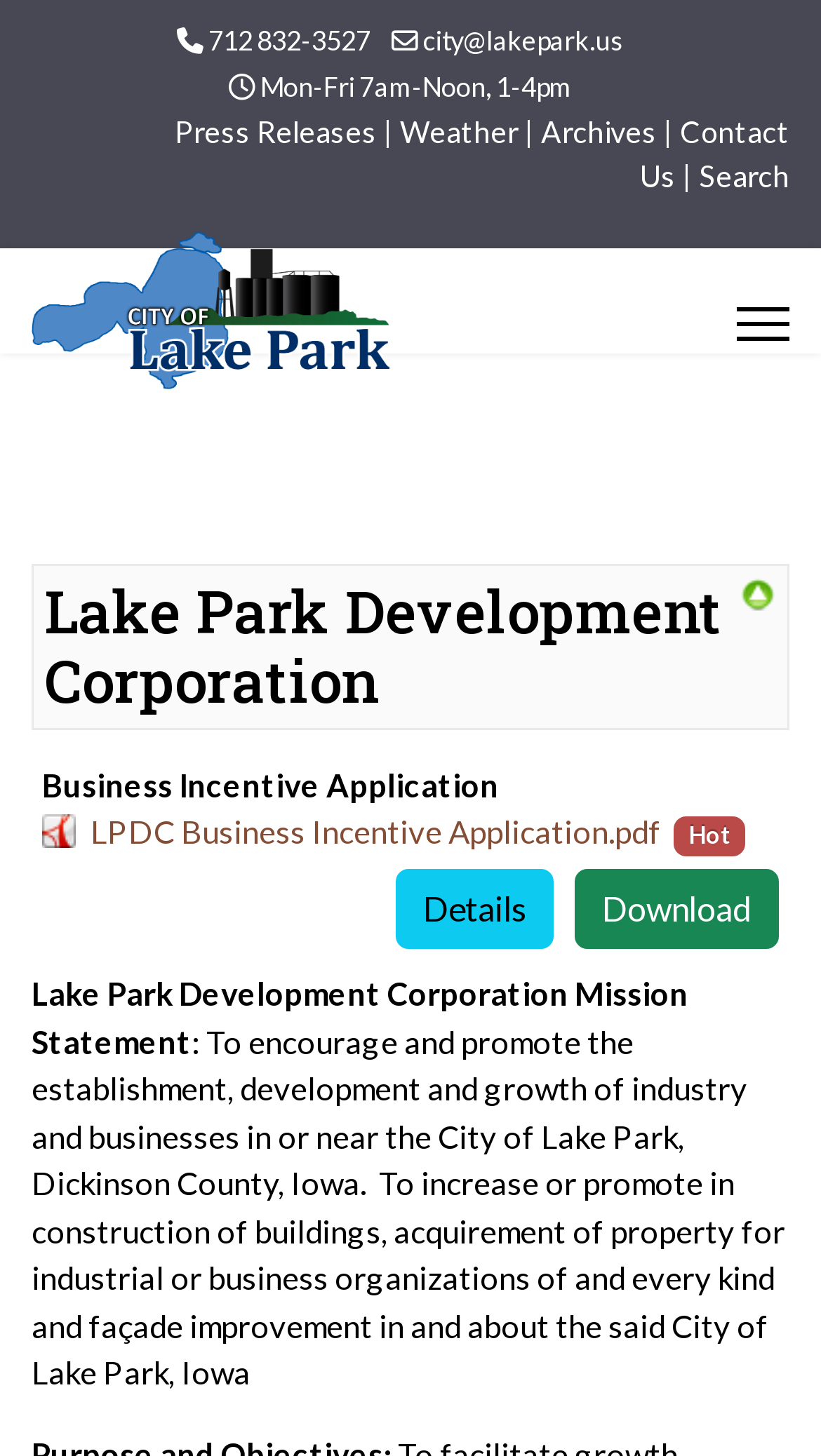Identify the bounding box coordinates of the section to be clicked to complete the task described by the following instruction: "Download the business incentive application". The coordinates should be four float numbers between 0 and 1, formatted as [left, top, right, bottom].

[0.11, 0.558, 0.805, 0.584]